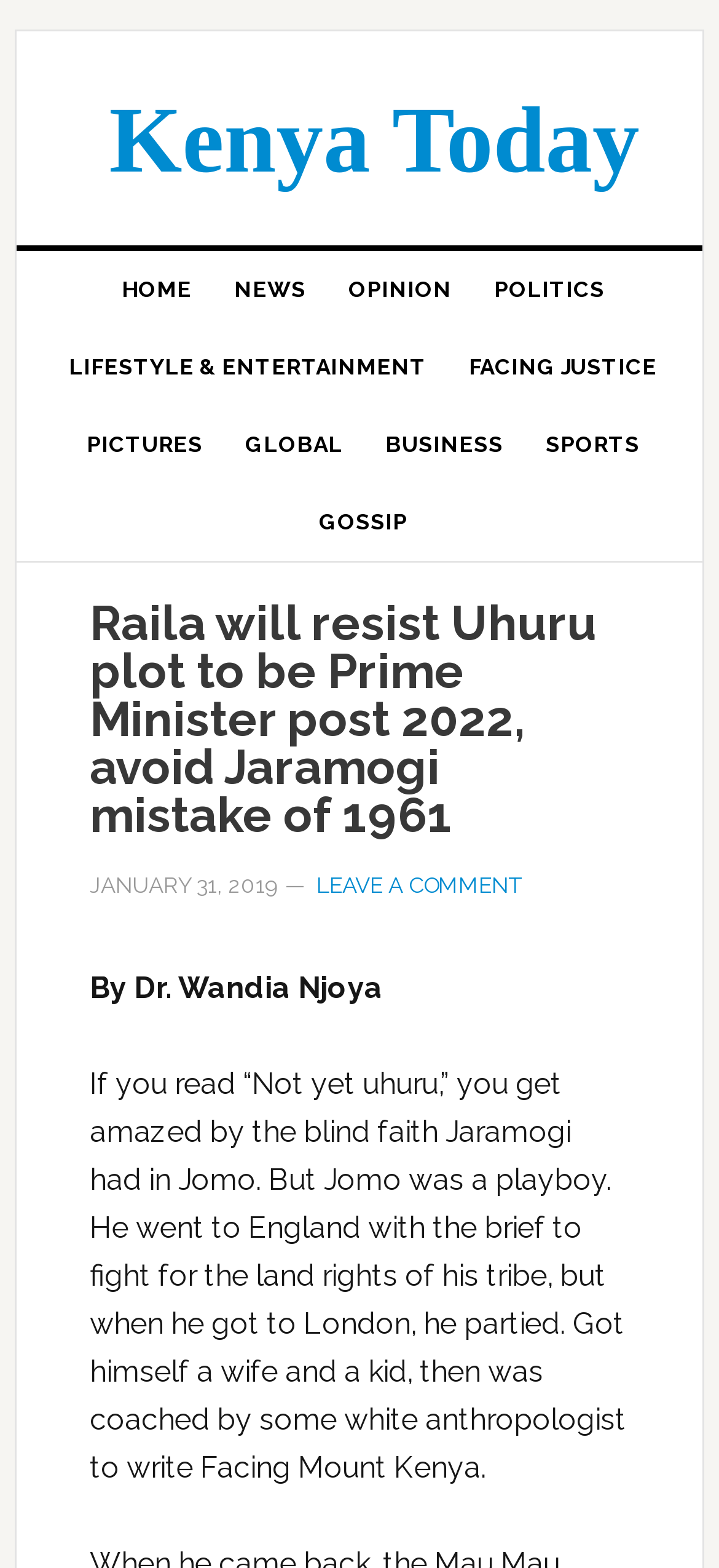Using the provided description: "Leave a Comment", find the bounding box coordinates of the corresponding UI element. The output should be four float numbers between 0 and 1, in the format [left, top, right, bottom].

[0.441, 0.556, 0.725, 0.573]